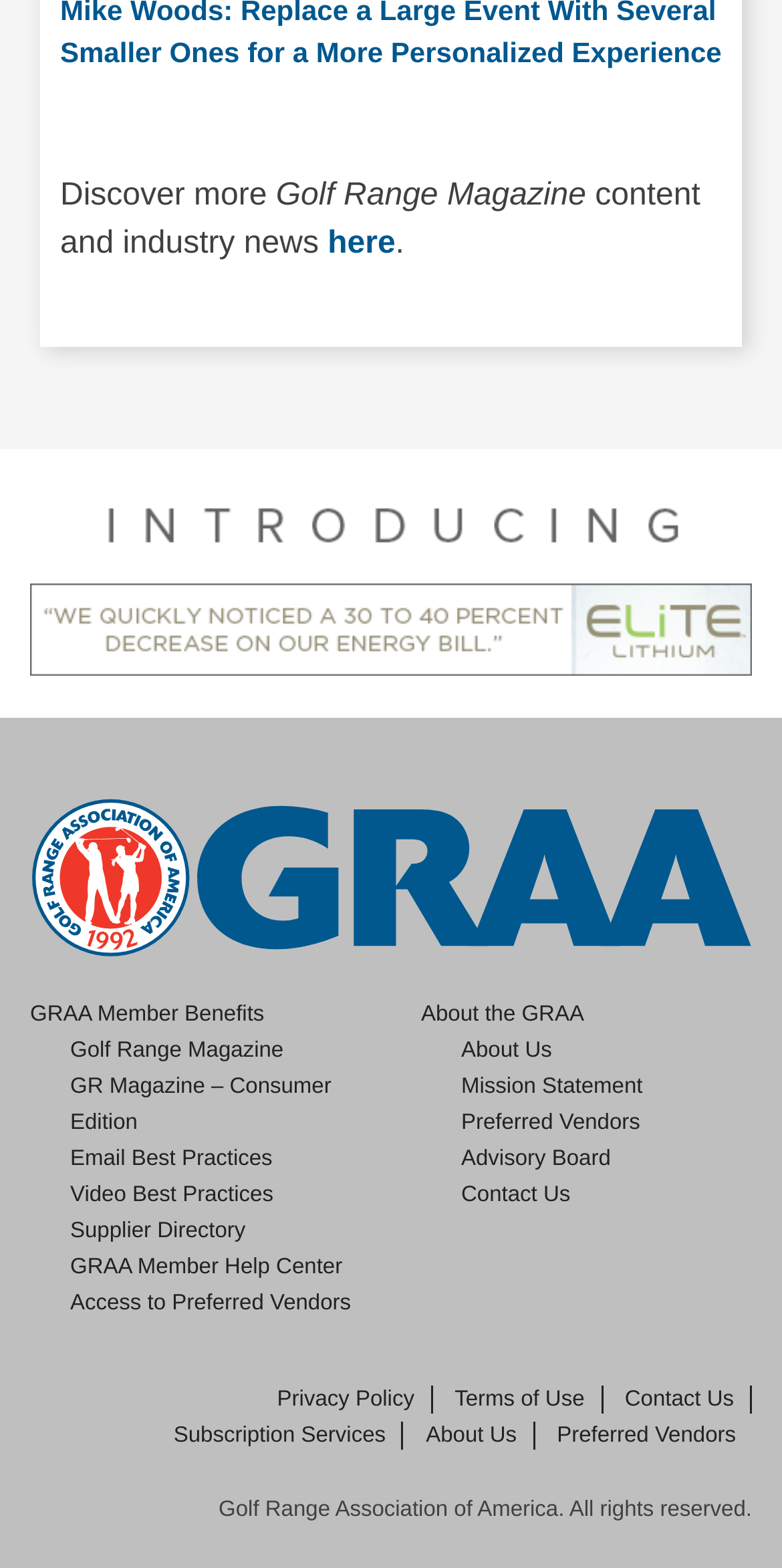Find the bounding box coordinates for the UI element whose description is: "GRAA Member Benefits". The coordinates should be four float numbers between 0 and 1, in the format [left, top, right, bottom].

[0.038, 0.64, 0.338, 0.655]